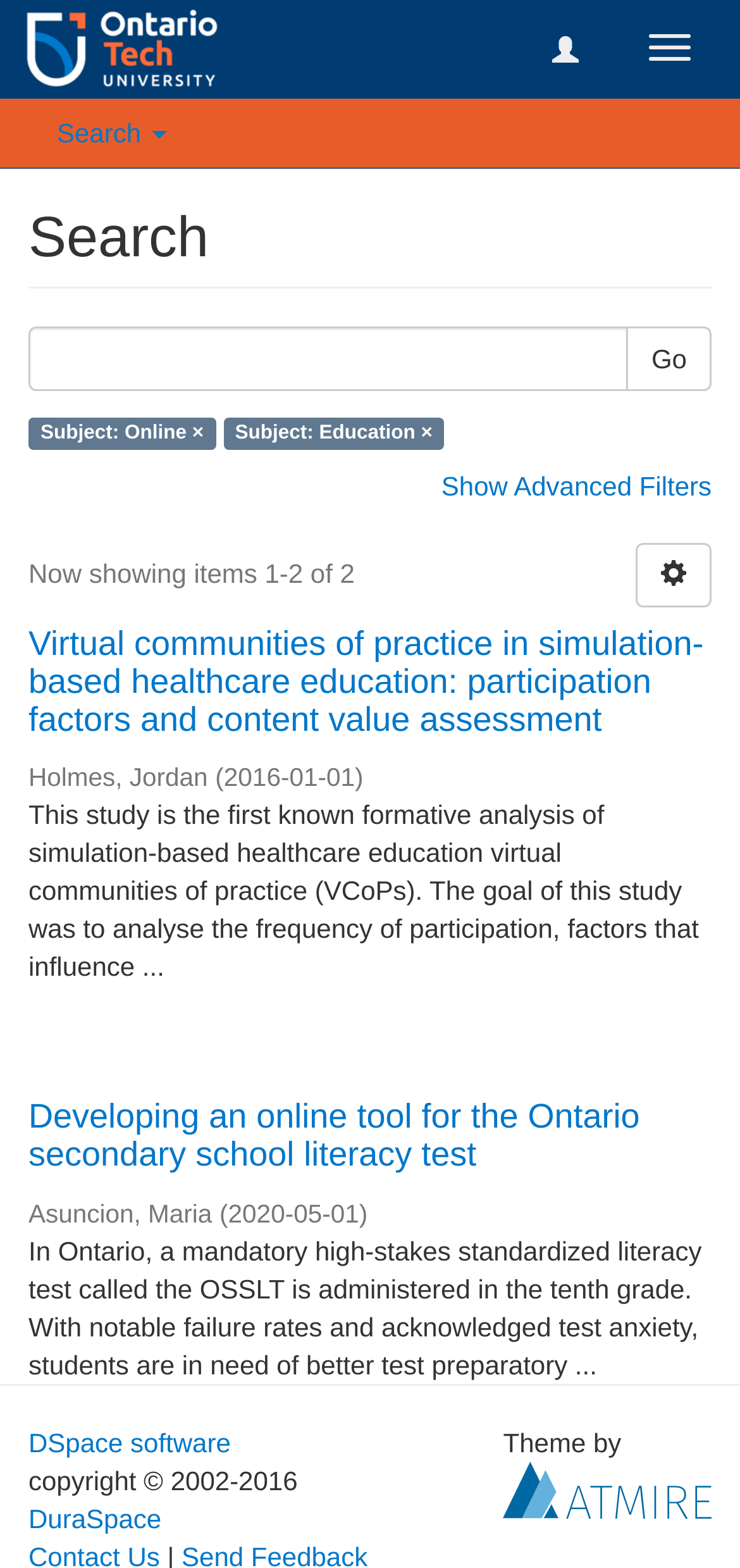Please study the image and answer the question comprehensively:
What is the current page range of the search results?

I looked at the StaticText element and found the text 'Now showing items 1-2 of 2', which indicates the current page range of the search results.